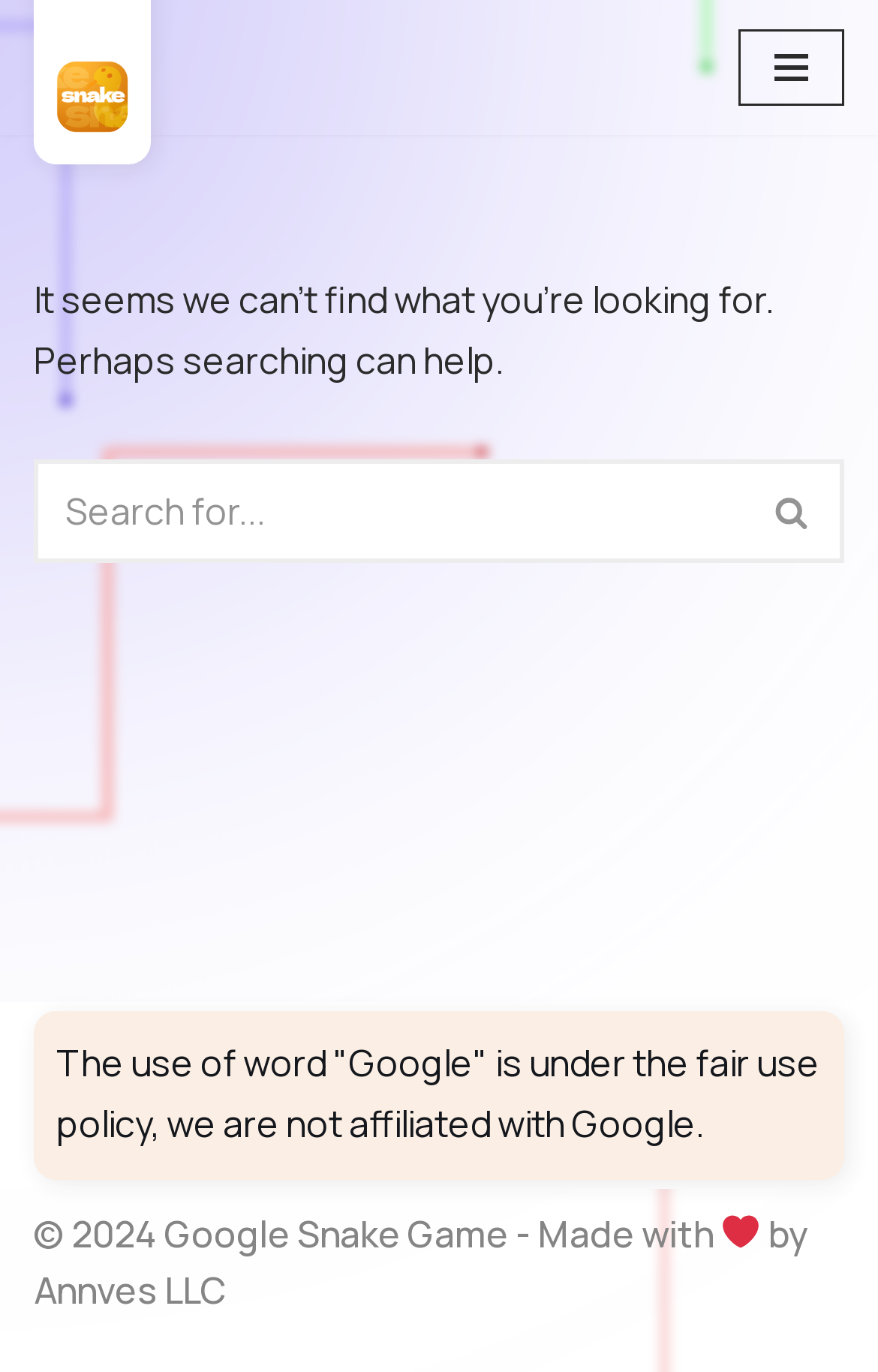Generate a comprehensive description of the contents of the webpage.

The webpage is a "Page not found" page for the Google Snake Game. At the top left, there is a link to "Skip to content". Next to it, there is an image related to the Google Snake Game. On the top right, there is a button to open the navigation menu.

The main content of the page is divided into three sections. The first section is a message that says "It seems we can’t find what you’re looking for. Perhaps searching can help." Below this message, there is a search bar with a search box and a search button. The search button has a small icon.

The second section is a notice that states "The use of word 'Google' is under the fair use policy, we are not affiliated with Google." This notice is located near the bottom of the page.

The third section is a footer that contains a copyright notice, which says "© 2024 Google Snake Game - Made with" followed by a heart symbol and the text "by Annves LLC". This footer is located at the very bottom of the page.